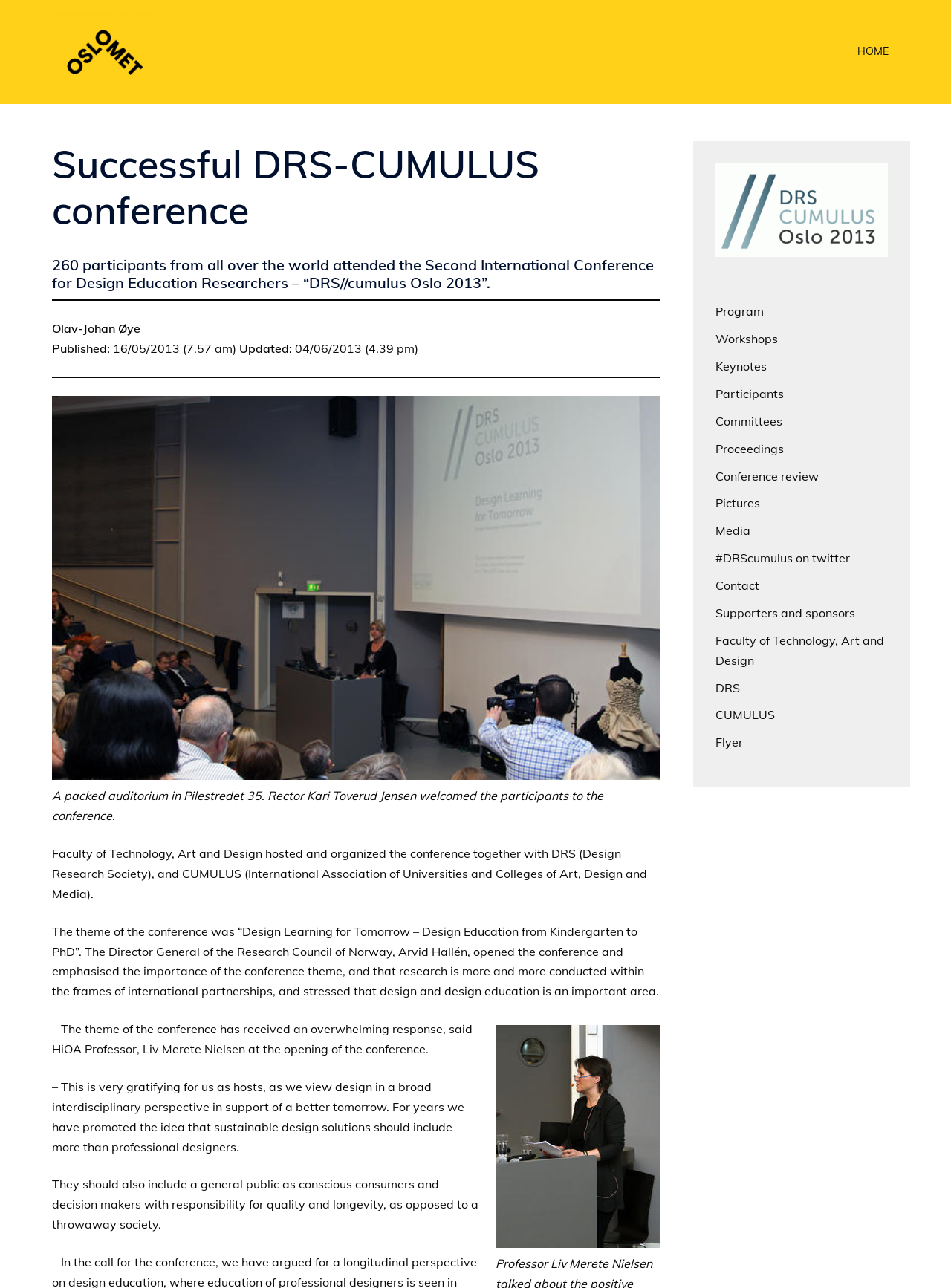Find the bounding box coordinates for the area that should be clicked to accomplish the instruction: "Read the conference review".

[0.752, 0.364, 0.861, 0.375]